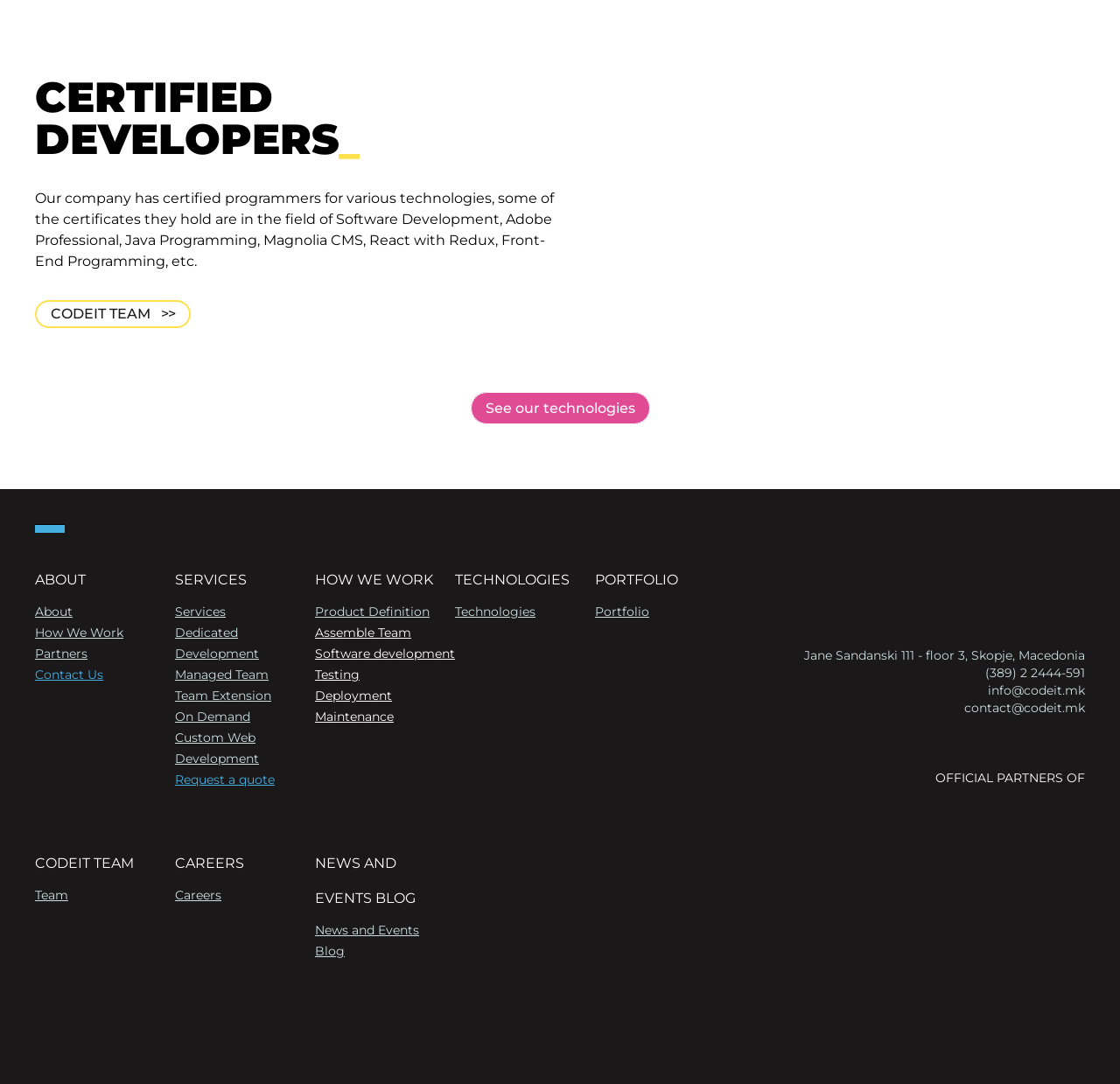Locate the bounding box of the UI element defined by this description: "Custom Web Development". The coordinates should be given as four float numbers between 0 and 1, formatted as [left, top, right, bottom].

[0.156, 0.673, 0.231, 0.707]